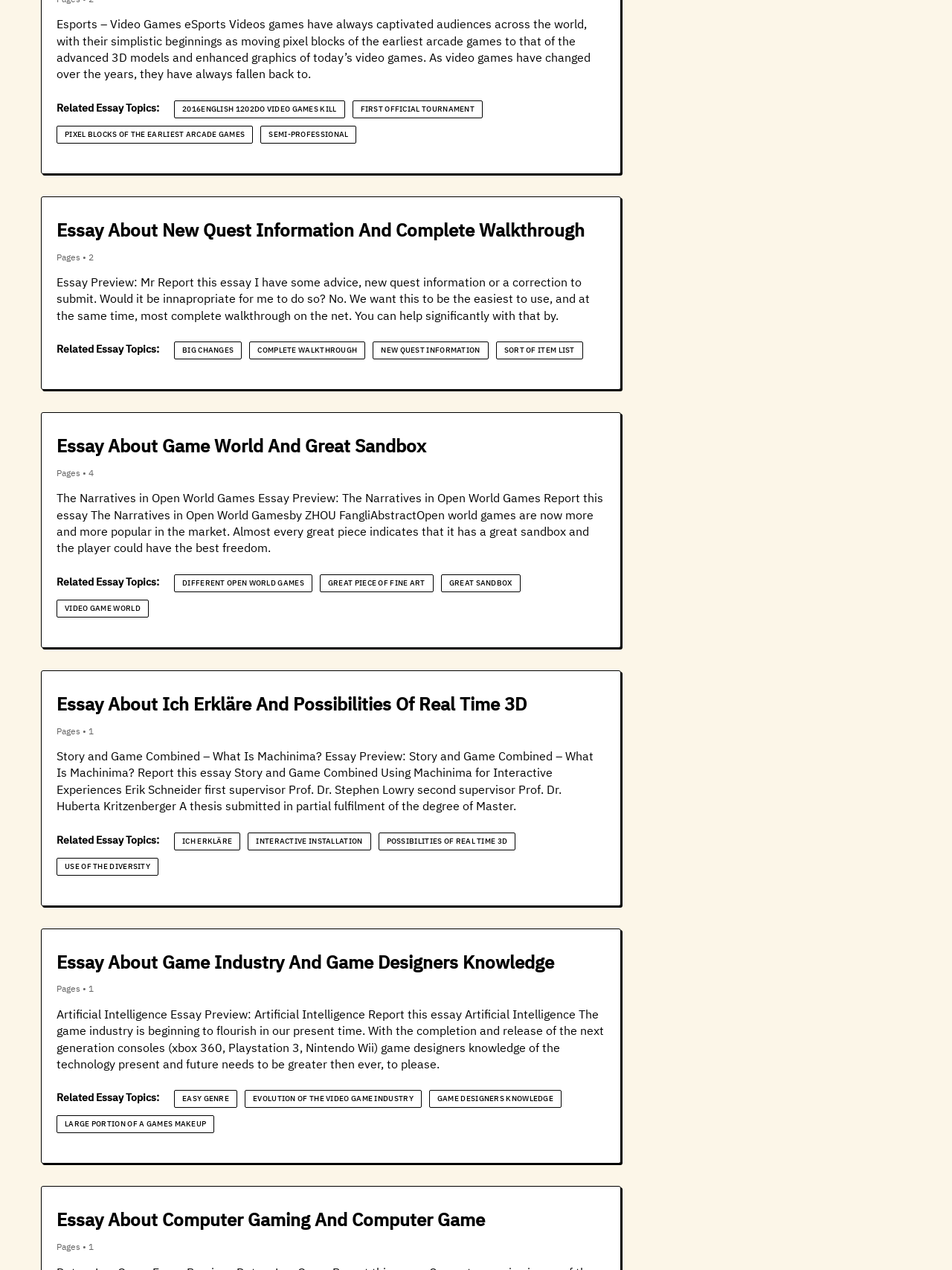Determine the bounding box of the UI element mentioned here: "Possibilities Of Real Time 3D". The coordinates must be in the format [left, top, right, bottom] with values ranging from 0 to 1.

[0.406, 0.658, 0.533, 0.666]